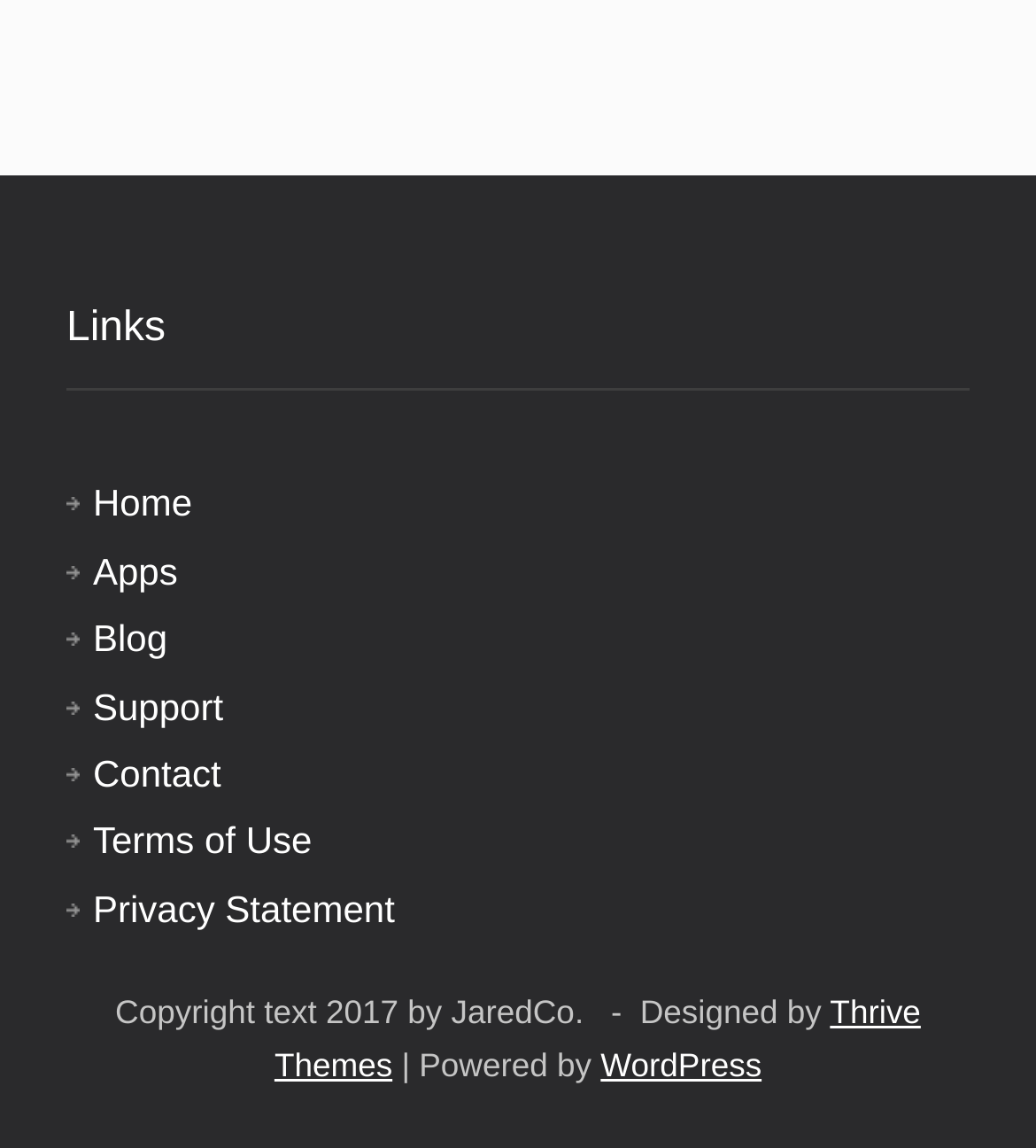Based on the element description, predict the bounding box coordinates (top-left x, top-left y, bottom-right x, bottom-right y) for the UI element in the screenshot: Home

[0.09, 0.42, 0.186, 0.457]